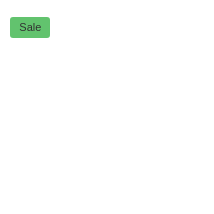Explain what the image portrays in a detailed manner.

The image features a prominent green "Sale" label, indicating a promotional offer or discount on products displayed nearby. Positioned in a vibrant color, the tag captures attention and signifies that the items associated with it are available at reduced prices. This sale tag is designed to draw customers' interest, especially in conjunction with skylights and related products highlighted in the accompanying text. This context suggests a focus on roof solutions, enhancing both aesthetics and functionality in homes.